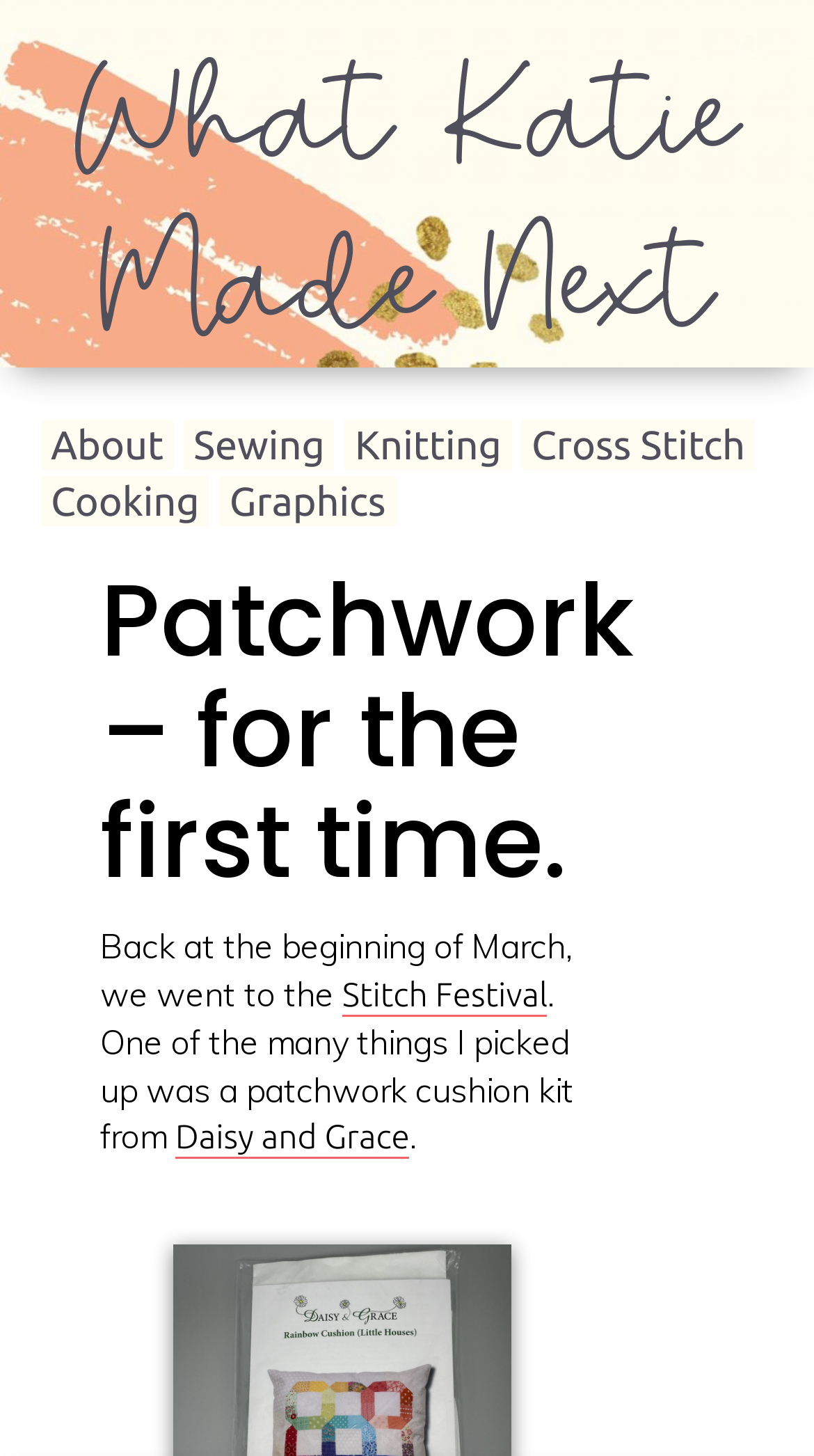What is the name of the festival mentioned?
Please provide a comprehensive answer based on the contents of the image.

I found the answer by looking at the link 'Stitch Festival' which is mentioned in the text 'Back at the beginning of March, we went to the Stitch Festival'.